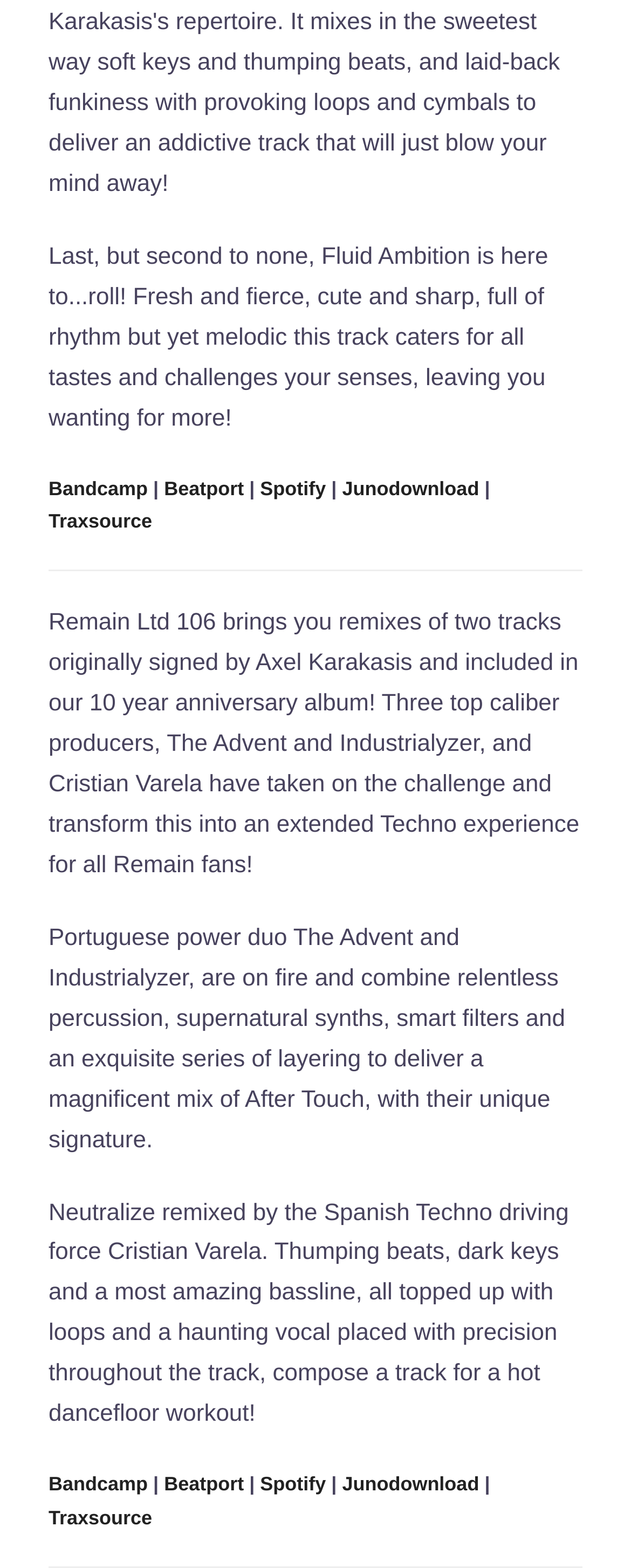What is the genre of music being described?
Relying on the image, give a concise answer in one word or a brief phrase.

Techno